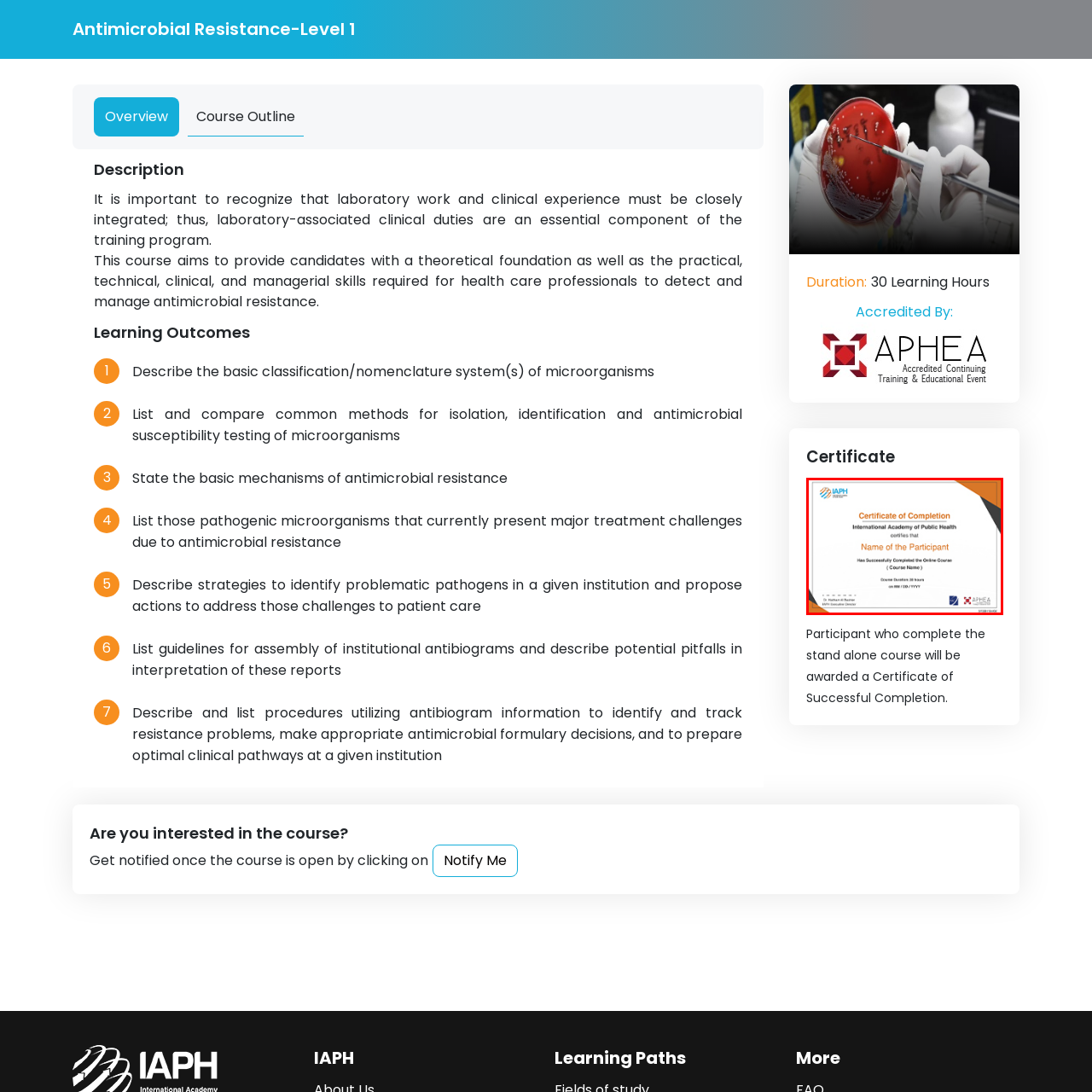Pay attention to the image inside the red rectangle, How many hours is the course duration? Answer briefly with a single word or phrase.

30 hours